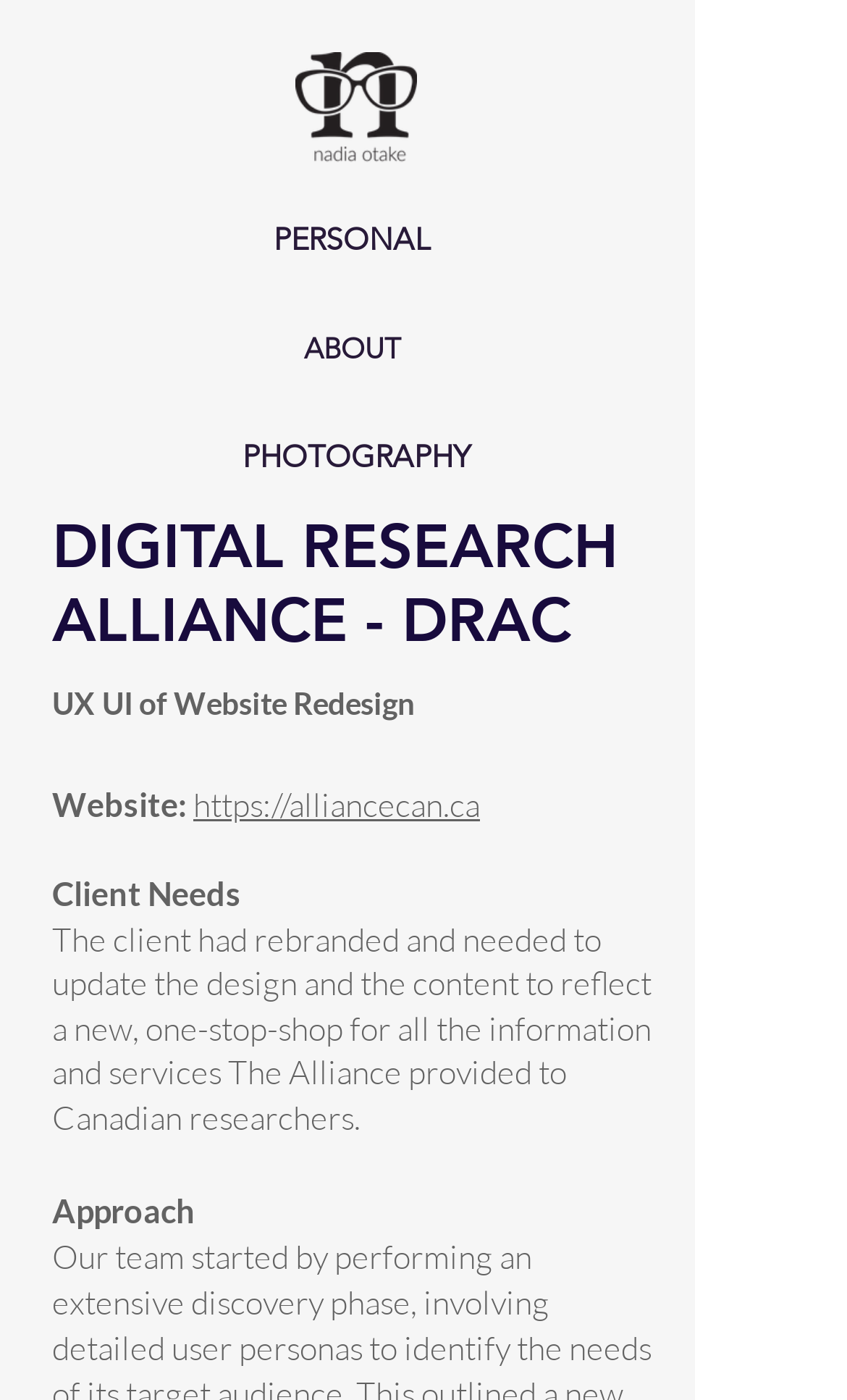Describe every aspect of the webpage in a detailed manner.

The webpage is about Nadia Otake Design's project, Digital Research Alliance. At the top left, there is a logo image, "Logo Black 100X100px.png", which is a clickable link. To the right of the logo, there are three navigation links: "PERSONAL", "ABOUT", and "PHOTOGRAPHY", aligned horizontally.

Below the navigation links, there is a heading "DIGITAL RESEARCH ALLIANCE - DRAC" that spans across most of the page width. Under the heading, there is a section that describes the project. The section starts with a brief title "UX UI of Website Redesign" followed by a line of text "Website:" and a clickable link "https://alliancecan.ca".

The project description continues with a subheading "Client Needs" and a paragraph of text that explains the client's requirements. The text describes how the client had rebranded and needed to update the design and content to reflect a new, one-stop-shop for all the information and services provided to Canadian researchers.